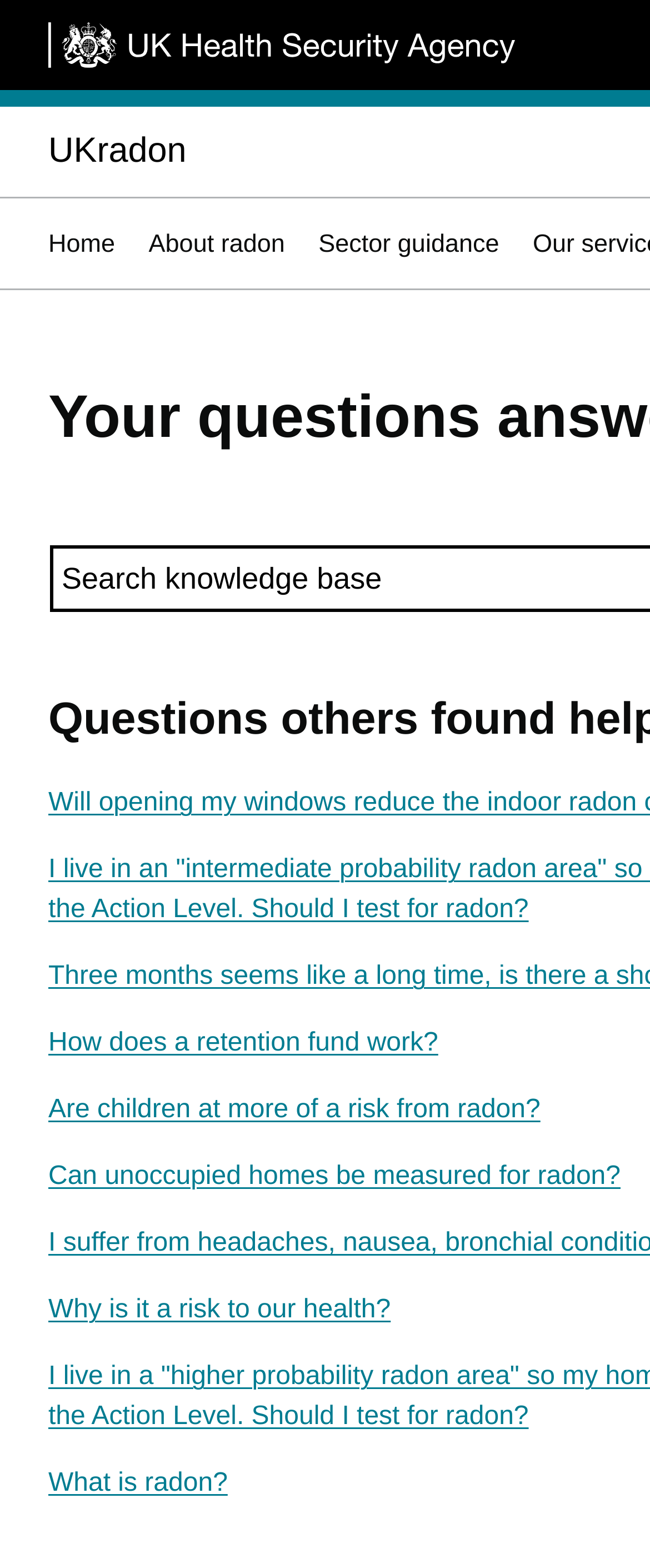Find the bounding box coordinates of the element I should click to carry out the following instruction: "learn about radon".

[0.229, 0.147, 0.438, 0.165]